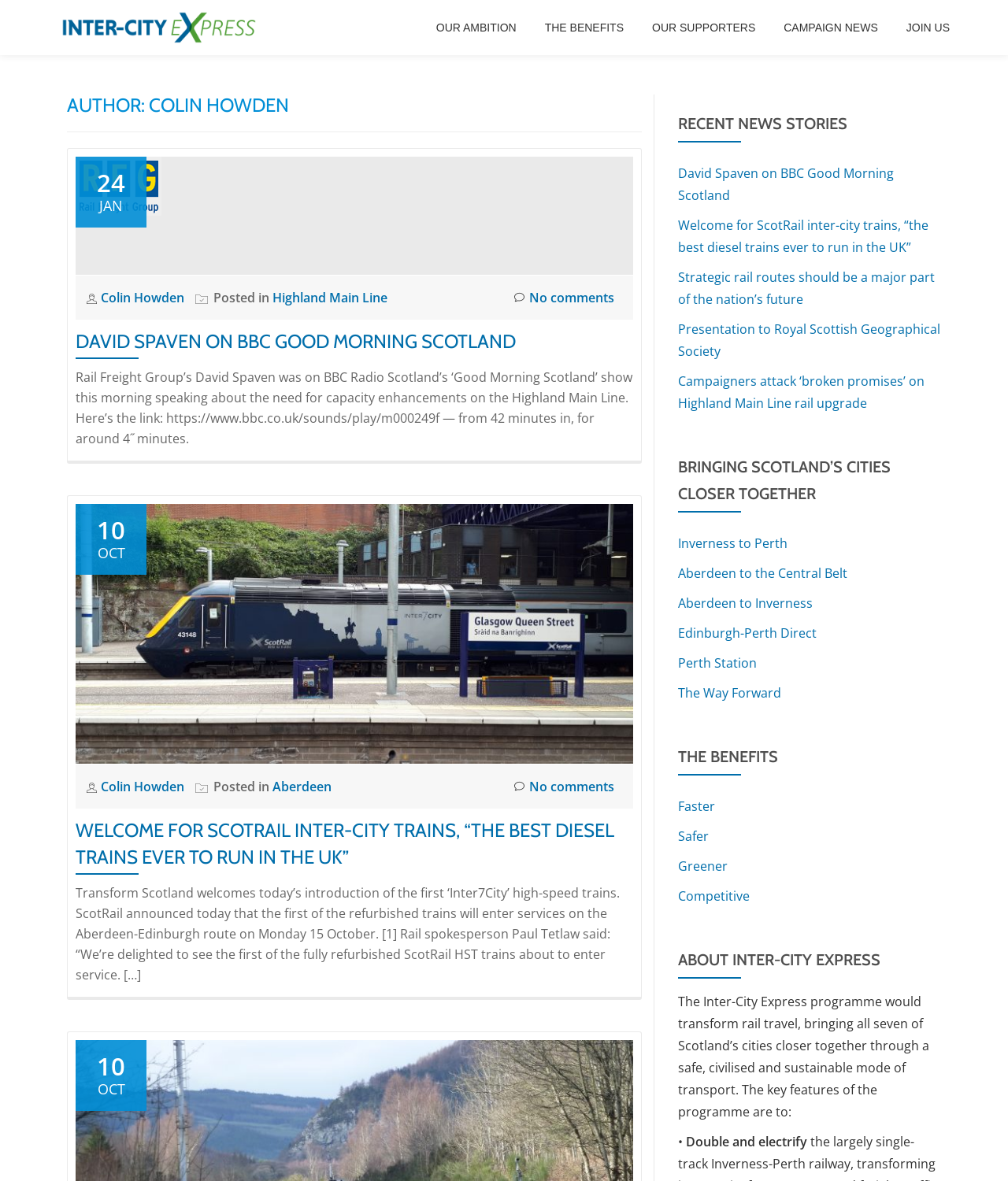Locate the bounding box of the UI element defined by this description: "Aberdeen". The coordinates should be given as four float numbers between 0 and 1, formatted as [left, top, right, bottom].

[0.27, 0.658, 0.329, 0.673]